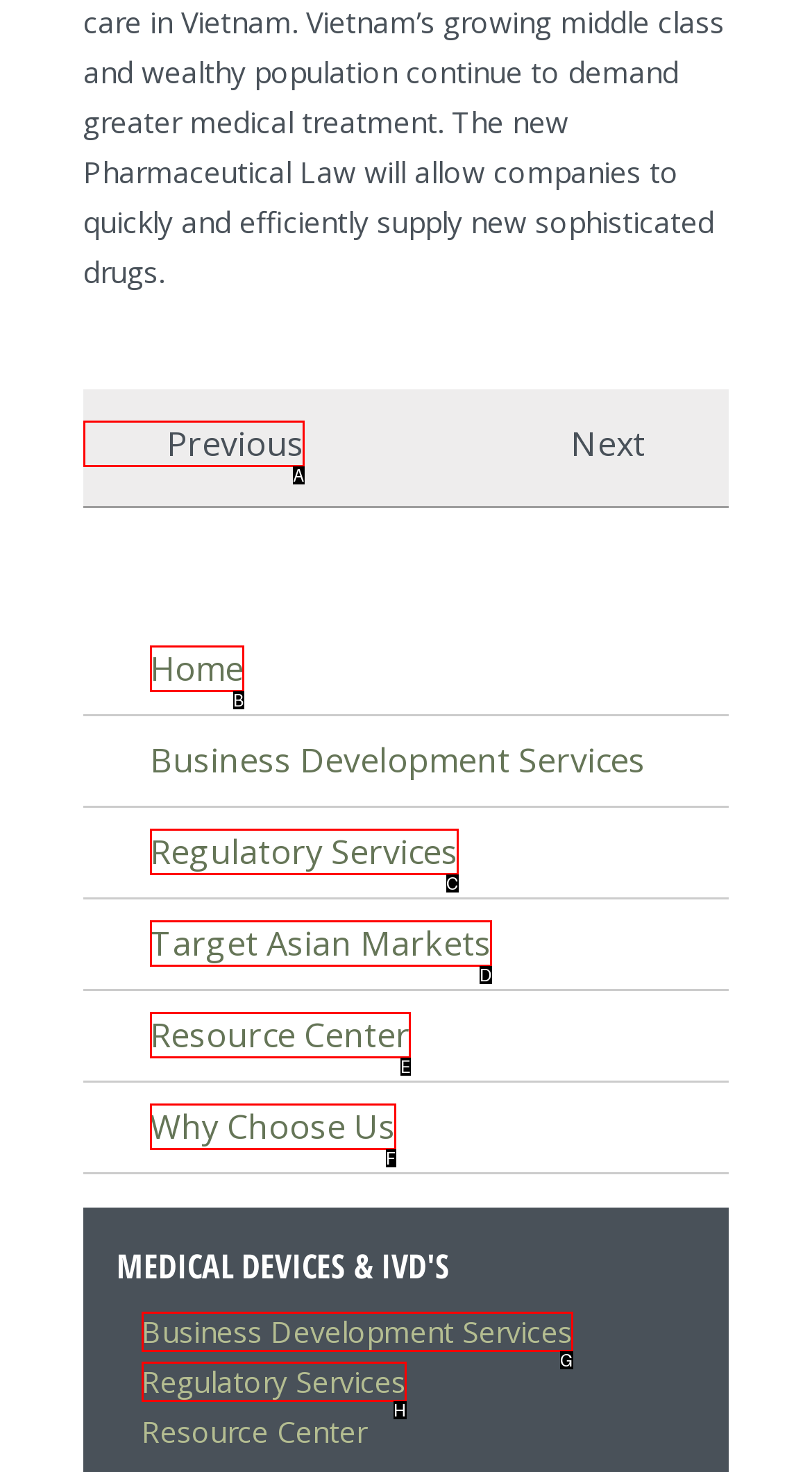Point out the HTML element that matches the following description: Why Choose Us
Answer with the letter from the provided choices.

F